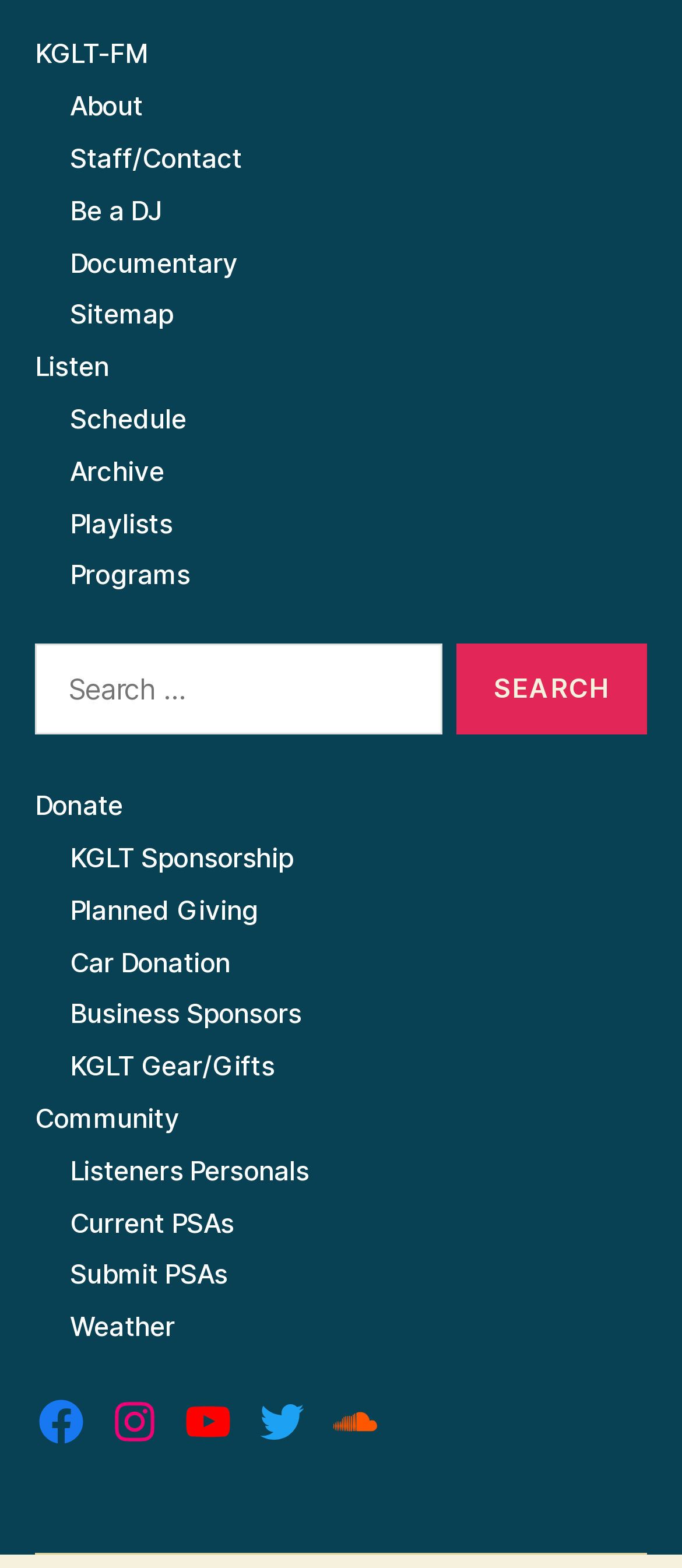What is the text above the search box?
Using the details shown in the screenshot, provide a comprehensive answer to the question.

I looked at the search box section and found the static text 'Search for:' above the search box.